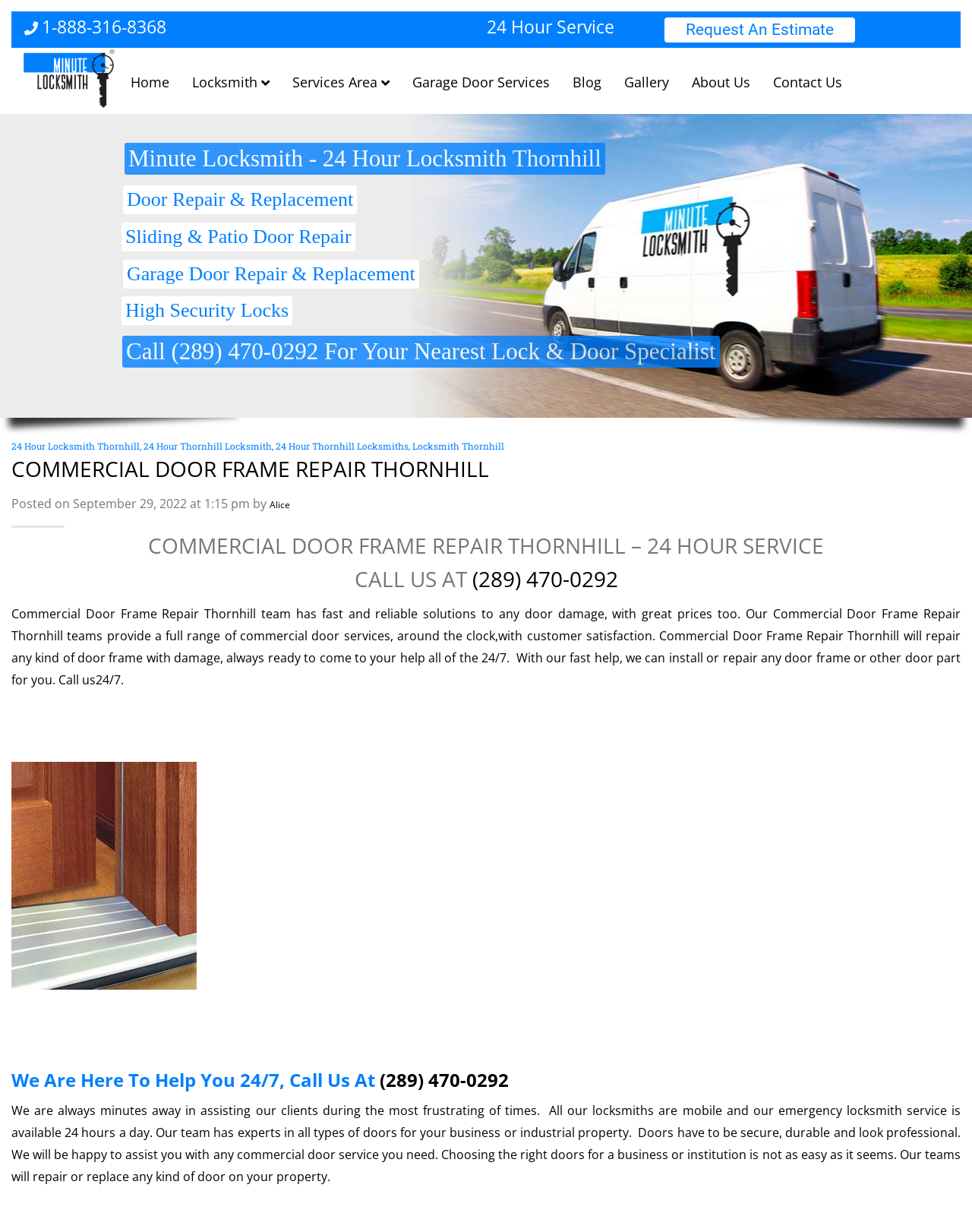Please find and report the bounding box coordinates of the element to click in order to perform the following action: "Request an estimate". The coordinates should be expressed as four float numbers between 0 and 1, in the format [left, top, right, bottom].

[0.684, 0.014, 0.88, 0.035]